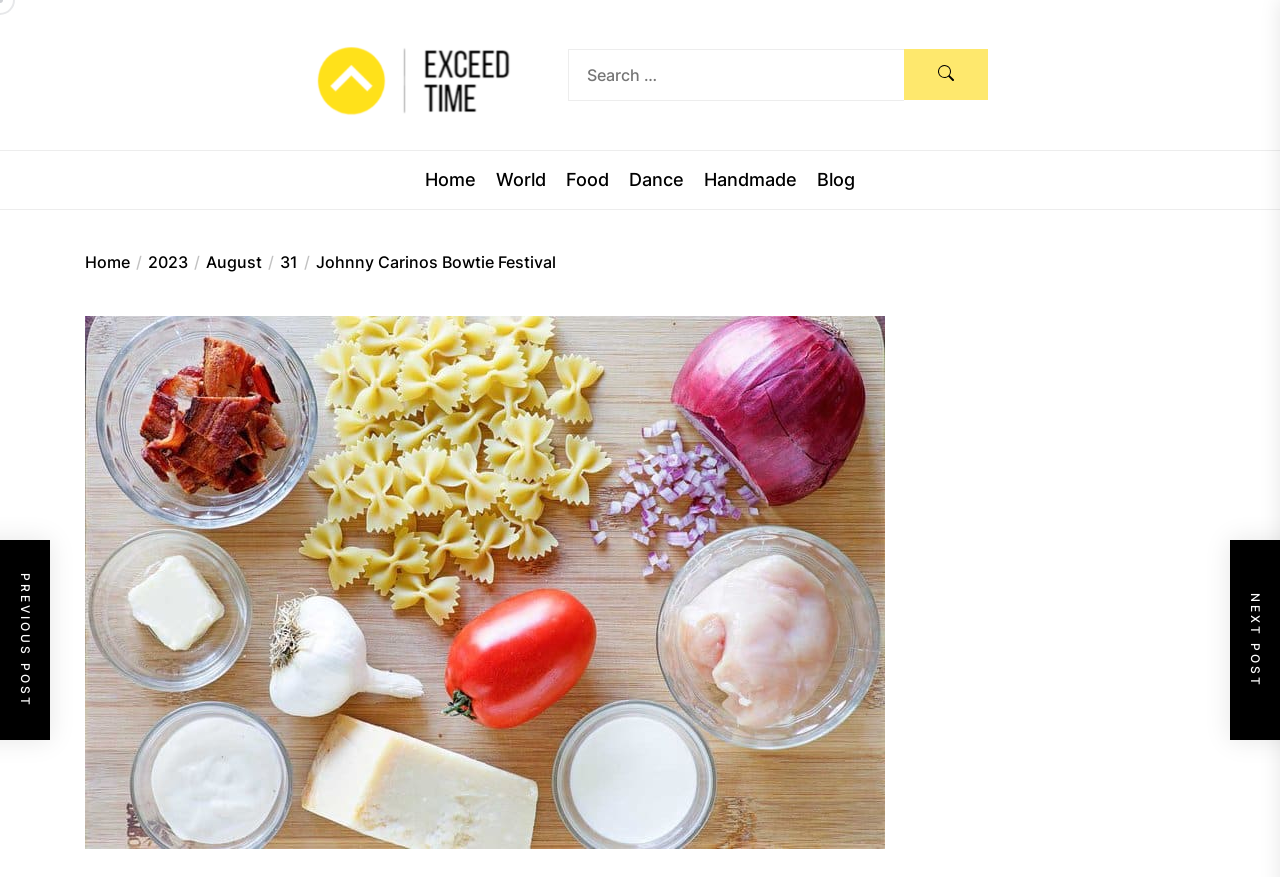Is there a search box on the page?
Look at the screenshot and respond with one word or a short phrase.

Yes